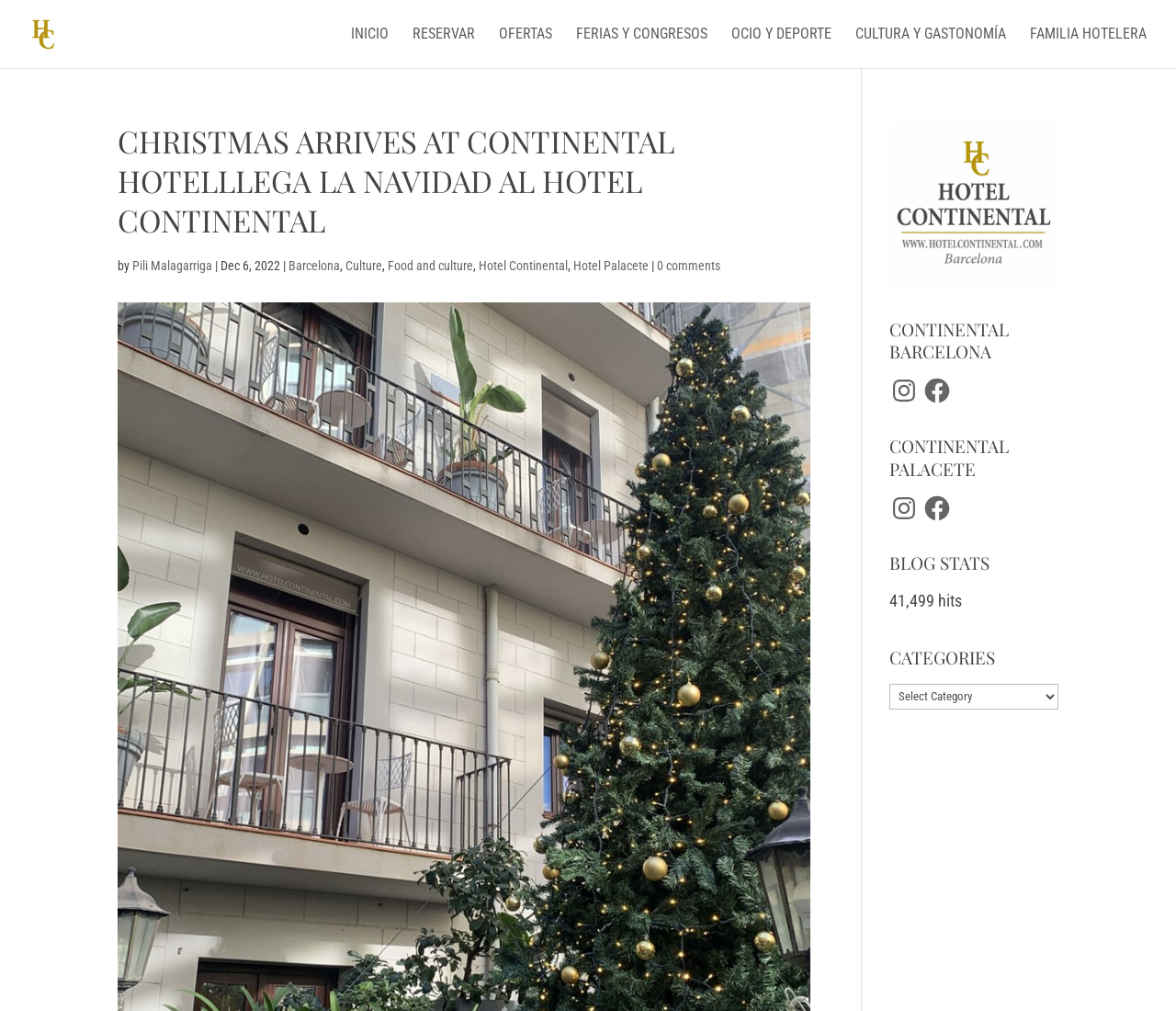Explain the webpage's design and content in an elaborate manner.

The webpage is about the Continental Hotel's Christmas decorations and traditions. At the top, there is a logo of Hotel Continental Barcelona, accompanied by a link to the hotel's website. Below the logo, there is a navigation menu with links to different sections of the website, including "INICIO", "RESERVAR", "OFERTAS", and more.

The main content of the webpage is divided into two columns. On the left, there is a heading that reads "CHRISTMAS ARRIVES AT CONTINENTAL HOTELLLEGA LA NAVIDAD AL HOTEL CONTINENTAL" in a large font. Below the heading, there is a paragraph of text that mentions the author, Pili Malagarriga, and the date, December 6, 2022. The text also includes links to related topics, such as "Barcelona", "Culture", "Food and culture", and "Hotel Continental".

On the right side of the webpage, there is a large figure, likely an image, that takes up most of the space. Above the figure, there are three headings that read "CONTINENTAL BARCELONA", "CONTINENTAL PALACETE", and "BLOG STATS". Below each heading, there are links to social media platforms, such as Instagram and Facebook. The "BLOG STATS" section also displays the number of hits, 41,499.

At the bottom of the right column, there is a section titled "CATEGORIES" with a dropdown menu that allows users to select from different categories.